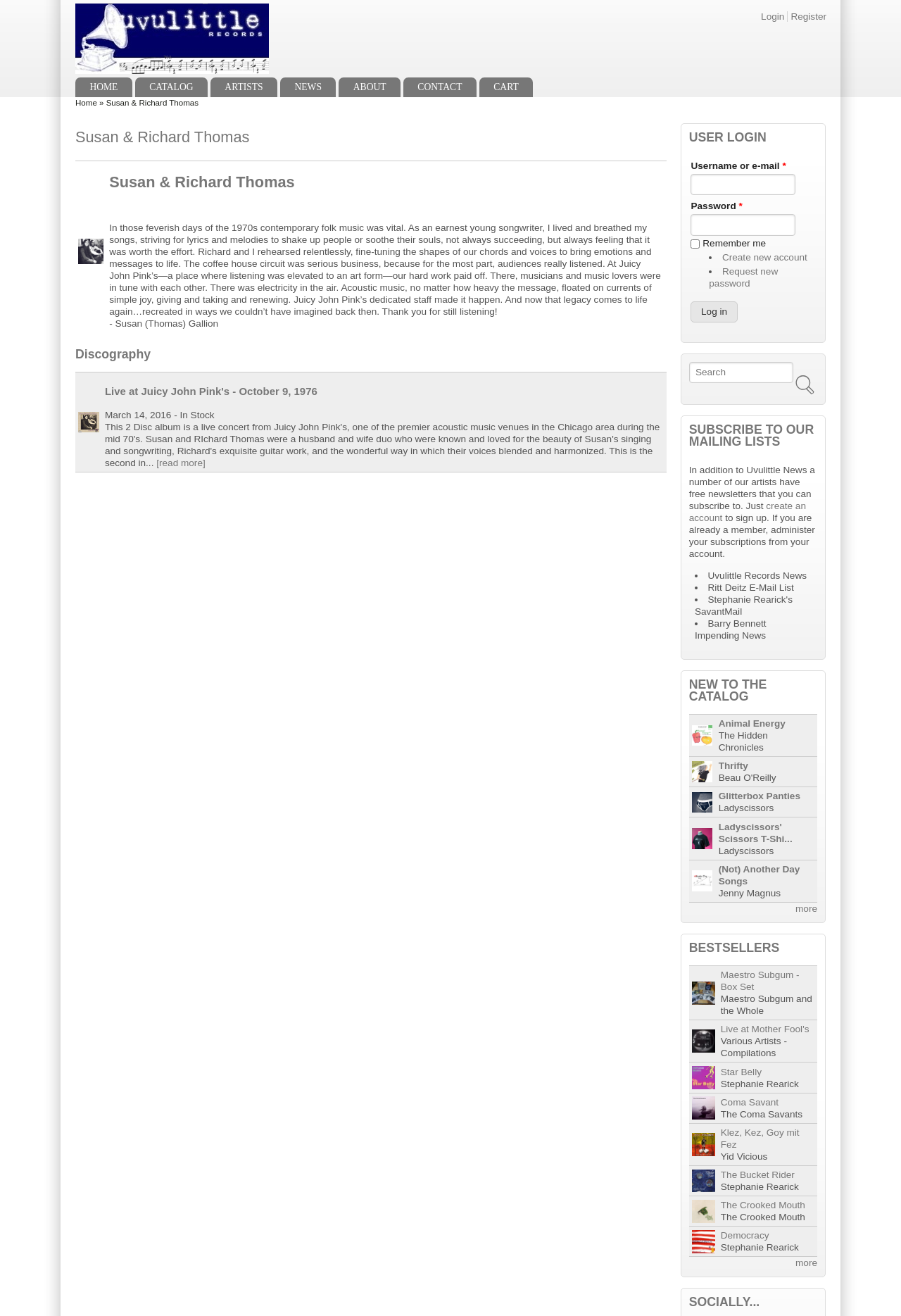Write a detailed summary of the webpage.

This webpage is about Susan & Richard Thomas, a husband-and-wife duo who were known for their beautiful singing and songwriting, as well as Richard's exquisite guitar work. The page has a navigation menu at the top, with links to Home, Catalog, Artists, News, About, Contact, and Cart. Below the navigation menu, there is a main content area with a heading that reads "Susan & Richard Thomas". 

In the main content area, there is a table with two rows. The first row has a link to a song, and the second row has a description of the song, including the title "Live at Juicy John Pink's - October 9, 1976", the release date "March 14, 2016", and a brief summary of the song. There is also a "read more" link to learn more about the song.

To the right of the main content area, there is a login form with fields for username or email, password, and a checkbox to remember the user. There are also links to create a new account and request a new password. Below the login form, there is a search form with a field to enter search terms and a search button.

Further down the page, there is a section titled "SUBSCRIBE TO OUR MAILING LISTS" with a brief description and links to subscribe to newsletters from various artists. There is also a section titled "NEW TO THE CATALOG" with a table listing new additions to the catalog, including "Animal Energy The Hidden Chronicles" and "Thrifty Beau O'Reilly".